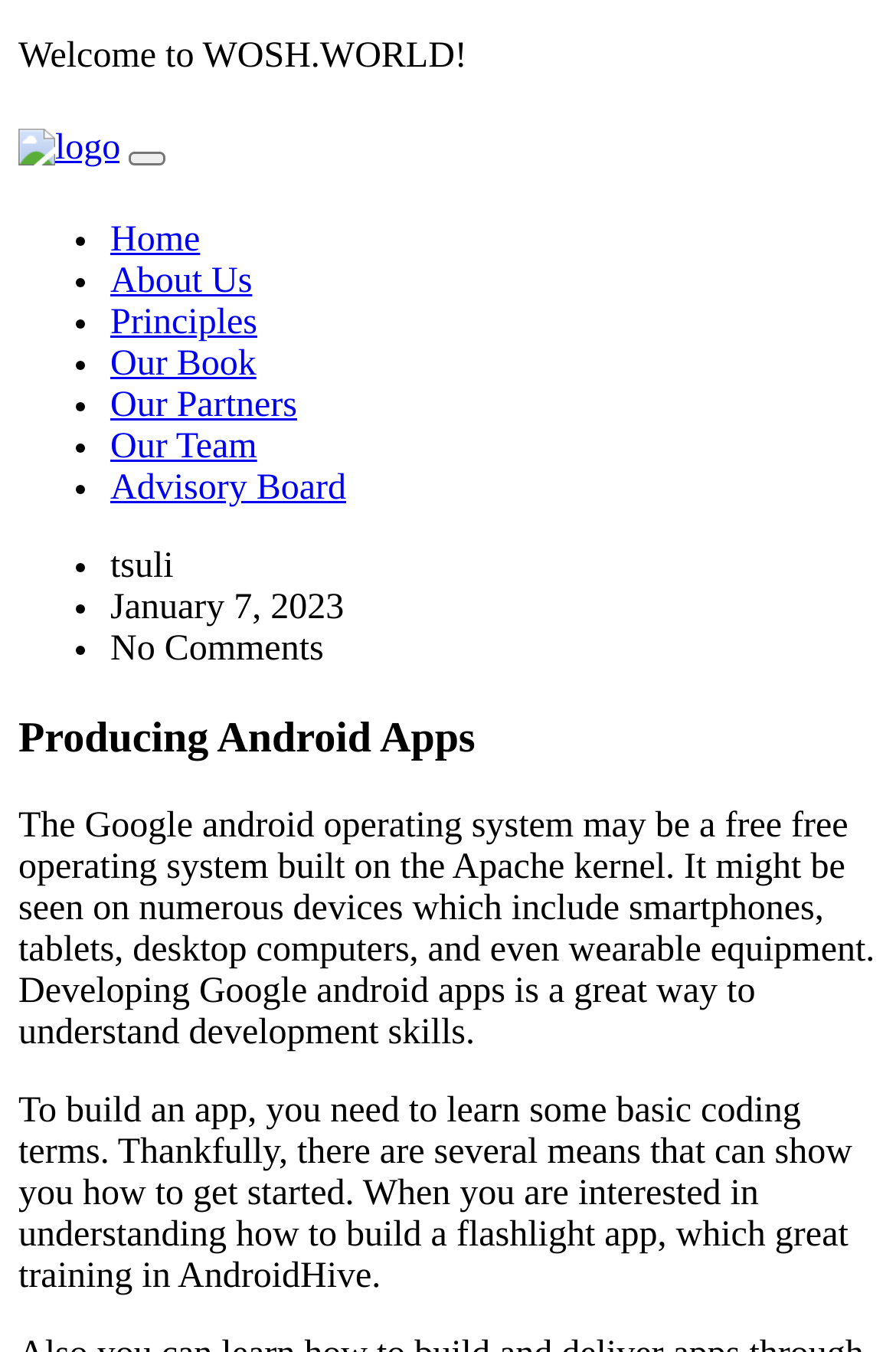What is the purpose of learning basic coding terms?
Give a thorough and detailed response to the question.

The webpage states 'To build an app, you need to learn some basic coding terms.'